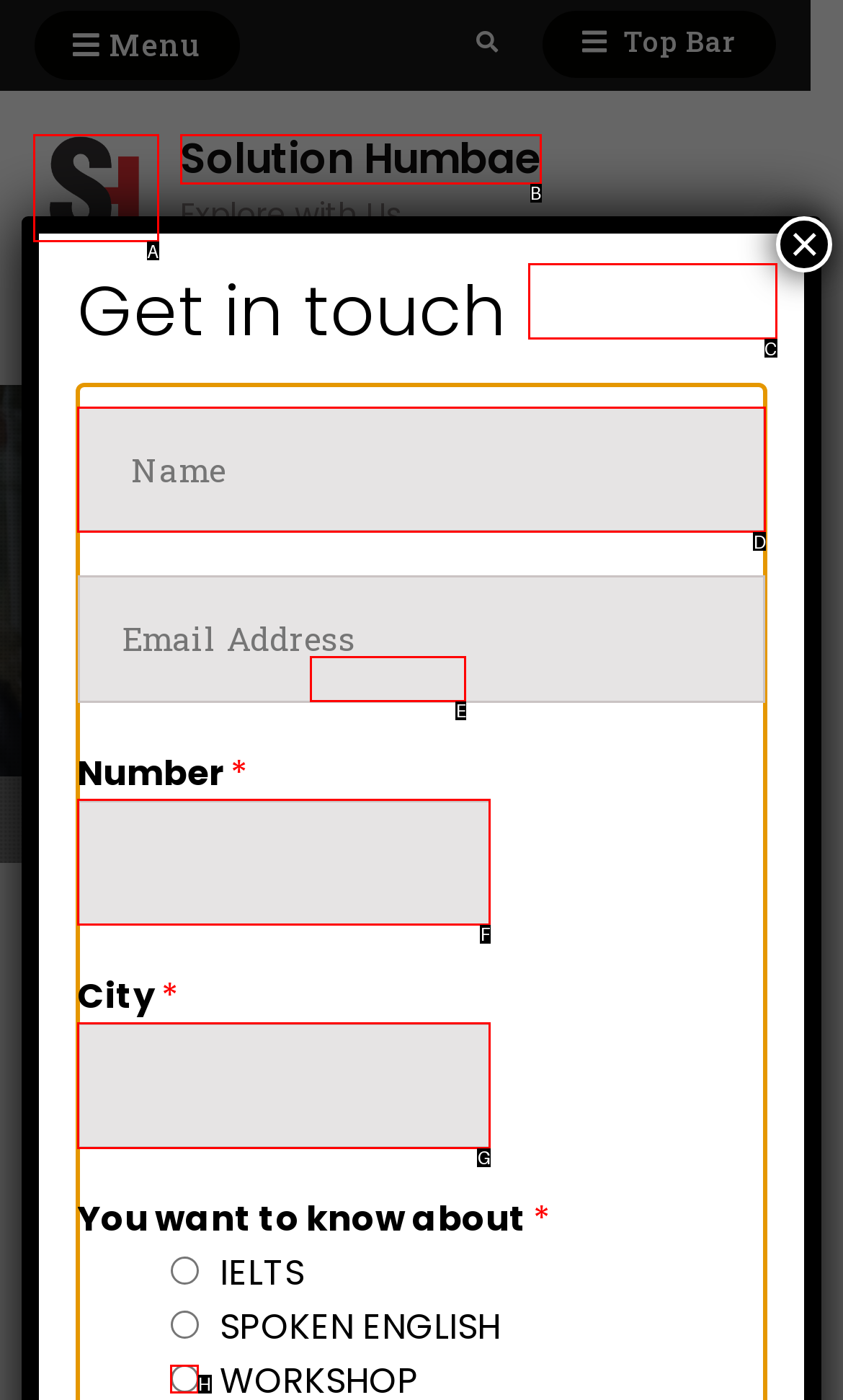From the given options, choose the HTML element that aligns with the description: parent_node: Name * name="wpforms[fields][0]" placeholder="Name". Respond with the letter of the selected element.

D